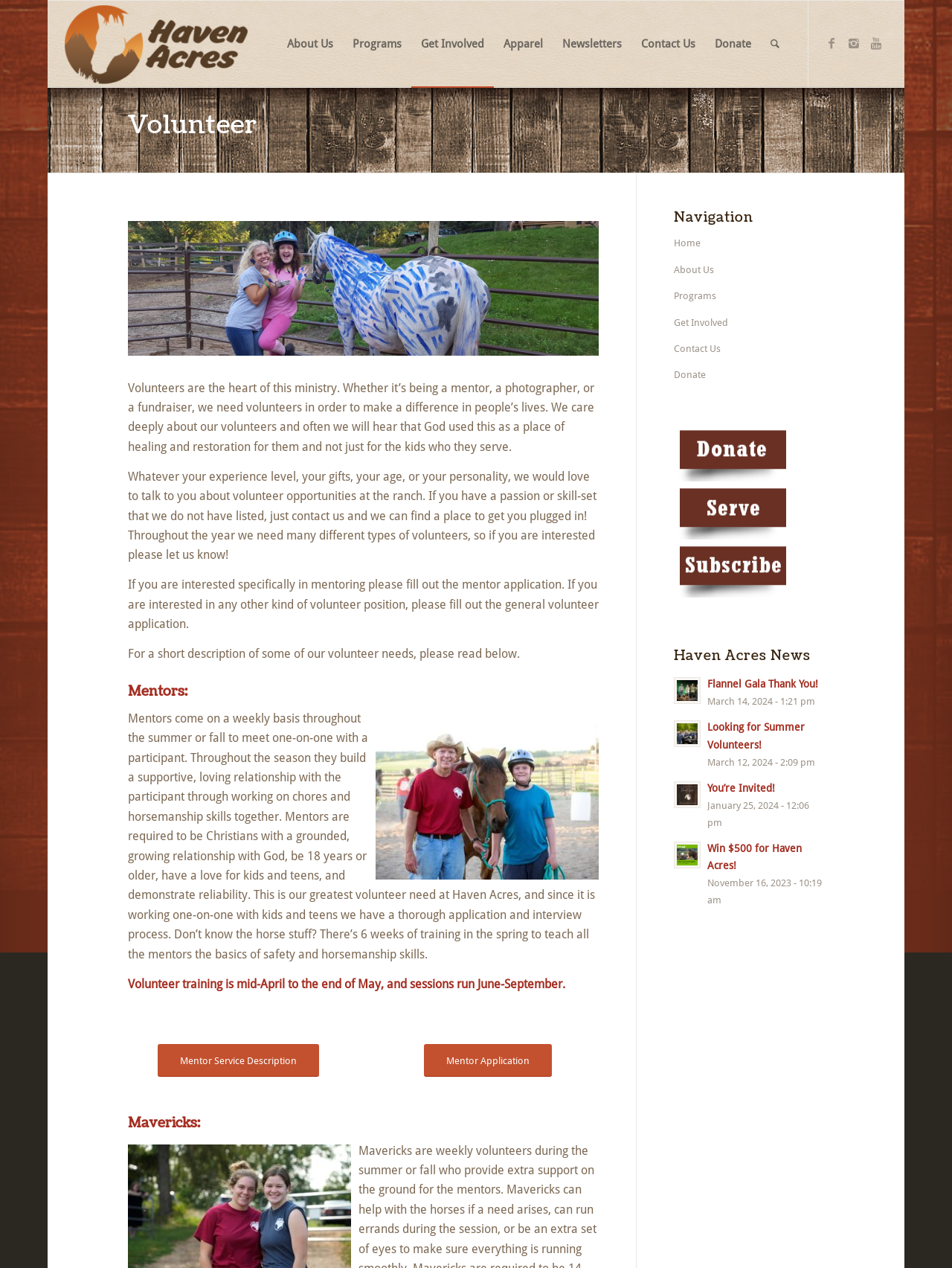Find the bounding box coordinates for the HTML element described in this sentence: "Get Involved". Provide the coordinates as four float numbers between 0 and 1, in the format [left, top, right, bottom].

[0.708, 0.244, 0.866, 0.265]